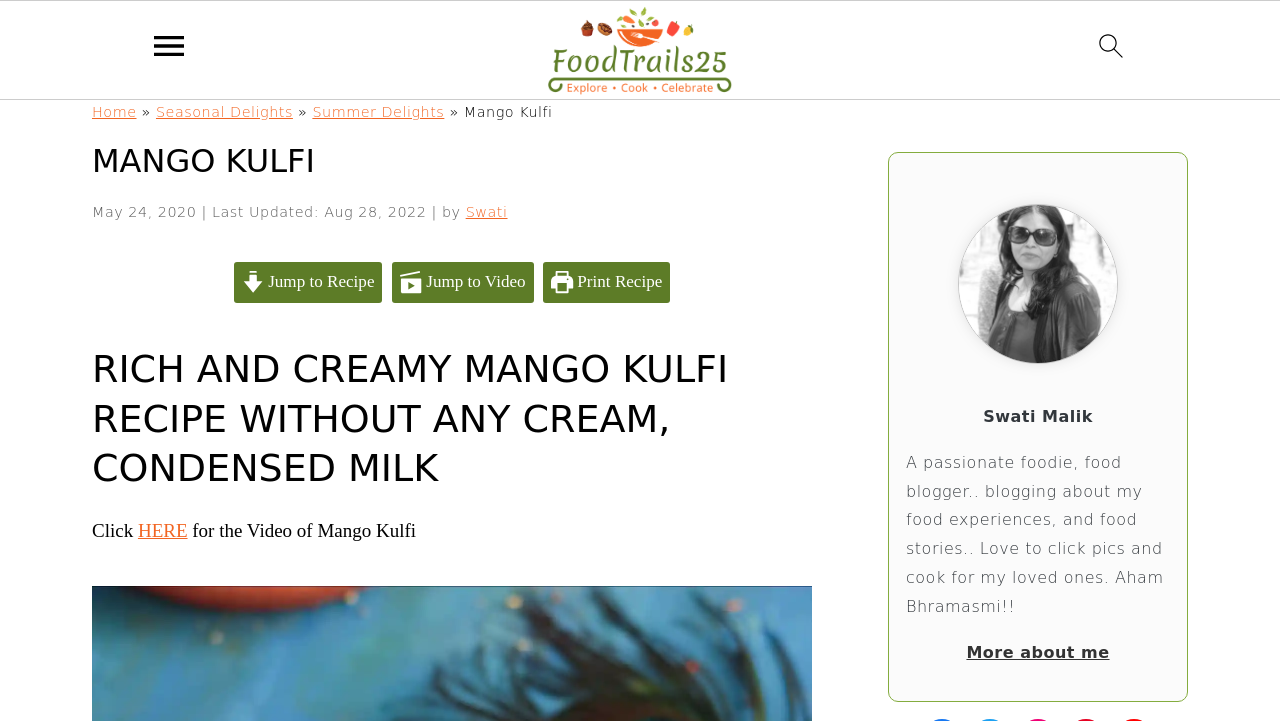What is the text of the first breadcrumb?
Refer to the screenshot and answer in one word or phrase.

Home